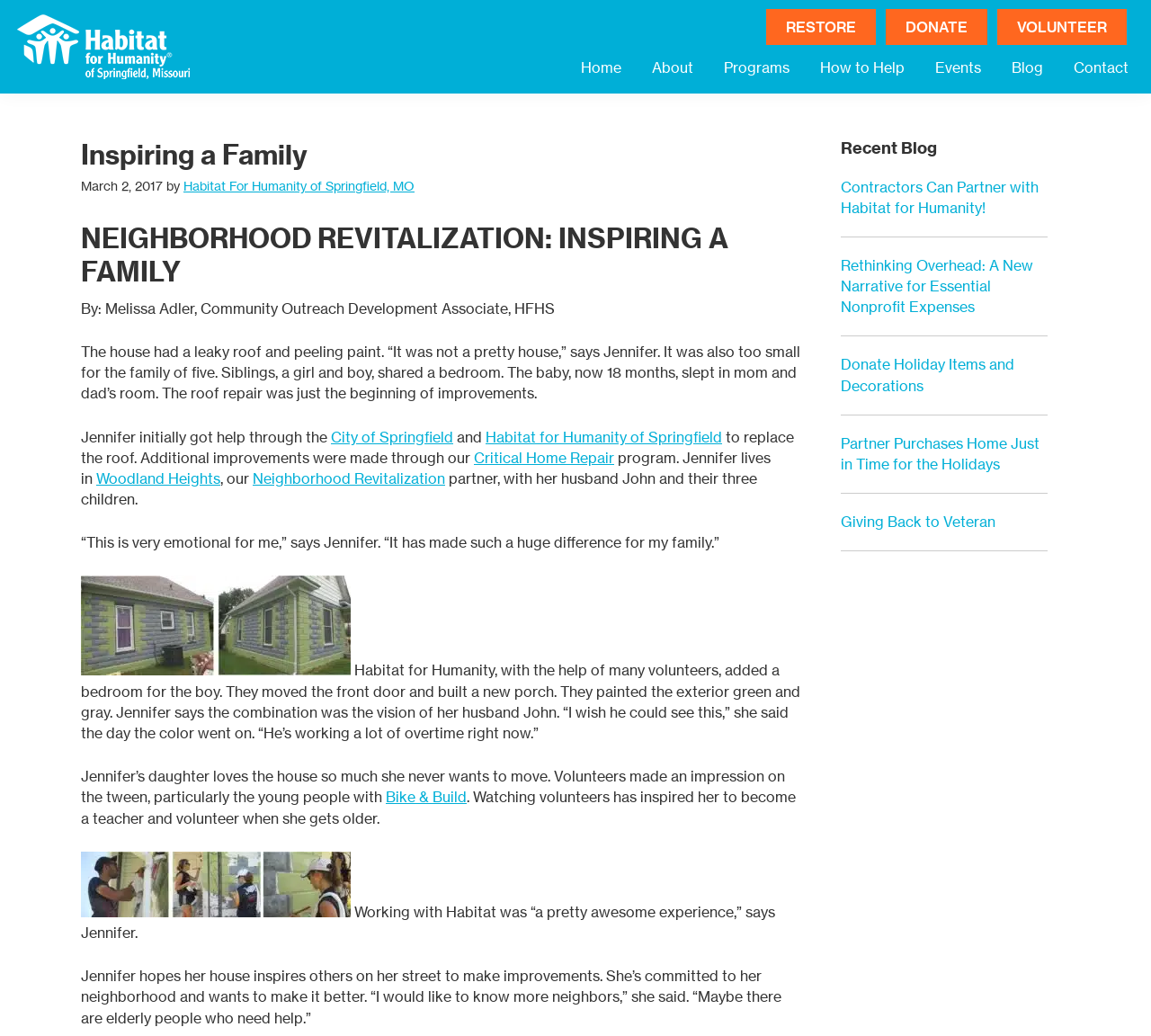Extract the bounding box coordinates of the UI element described: "Woodland Heights". Provide the coordinates in the format [left, top, right, bottom] with values ranging from 0 to 1.

[0.084, 0.453, 0.191, 0.47]